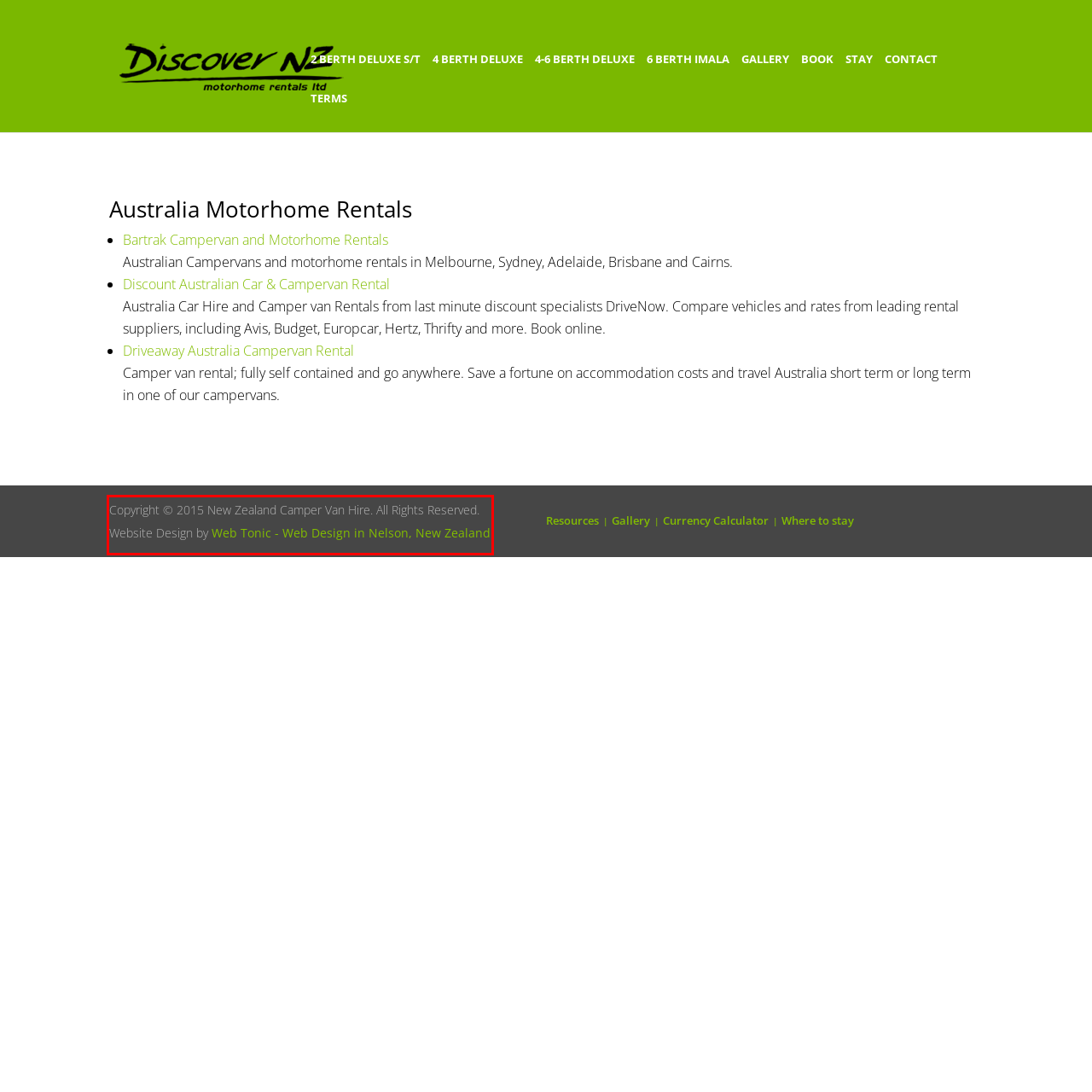You have a screenshot of a webpage where a UI element is enclosed in a red rectangle. Perform OCR to capture the text inside this red rectangle.

Copyright © 2015 New Zealand Camper Van Hire. All Rights Reserved. Website Design by Web Tonic - Web Design in Nelson, New Zealand